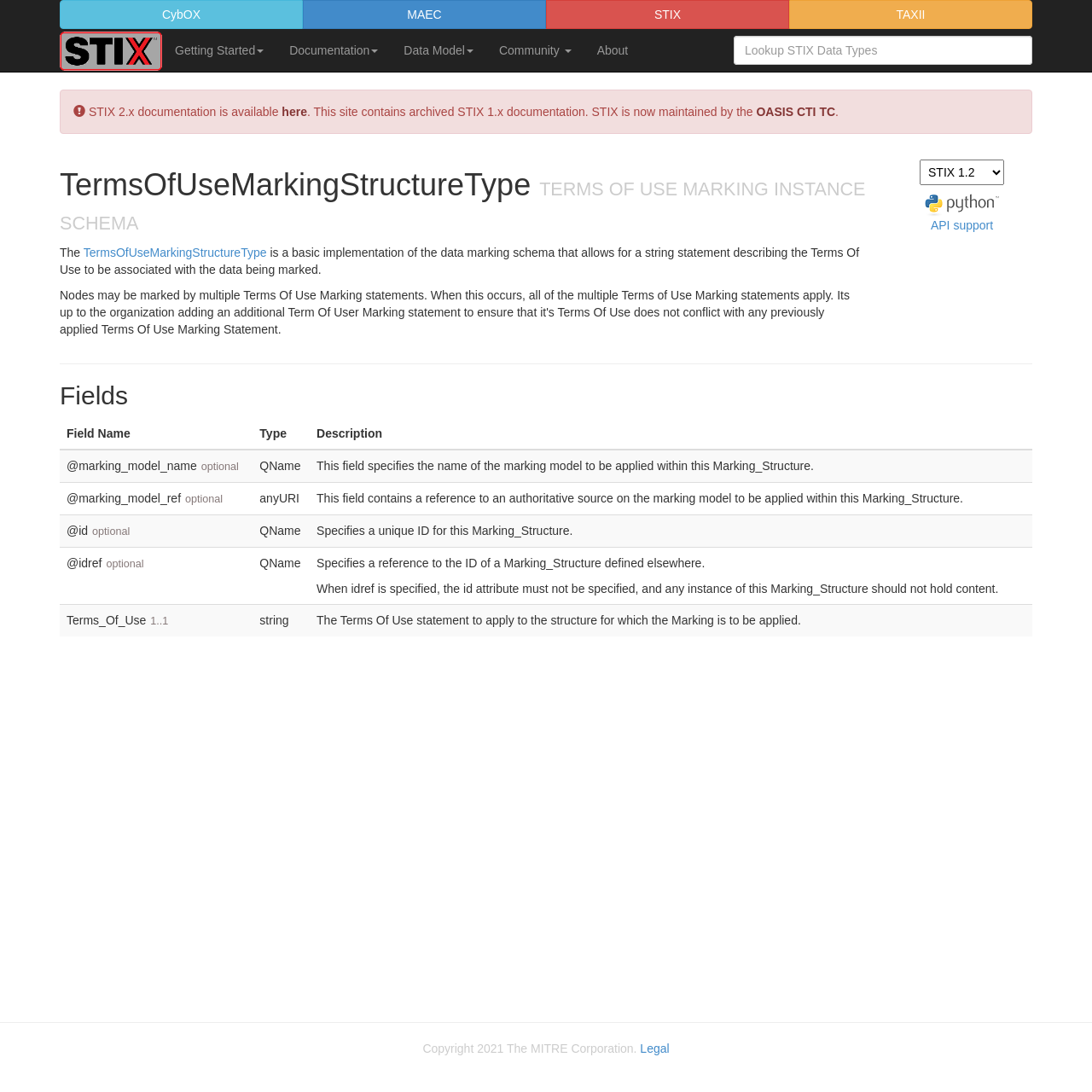Please respond to the question using a single word or phrase:
How many links are in the top navigation bar?

5